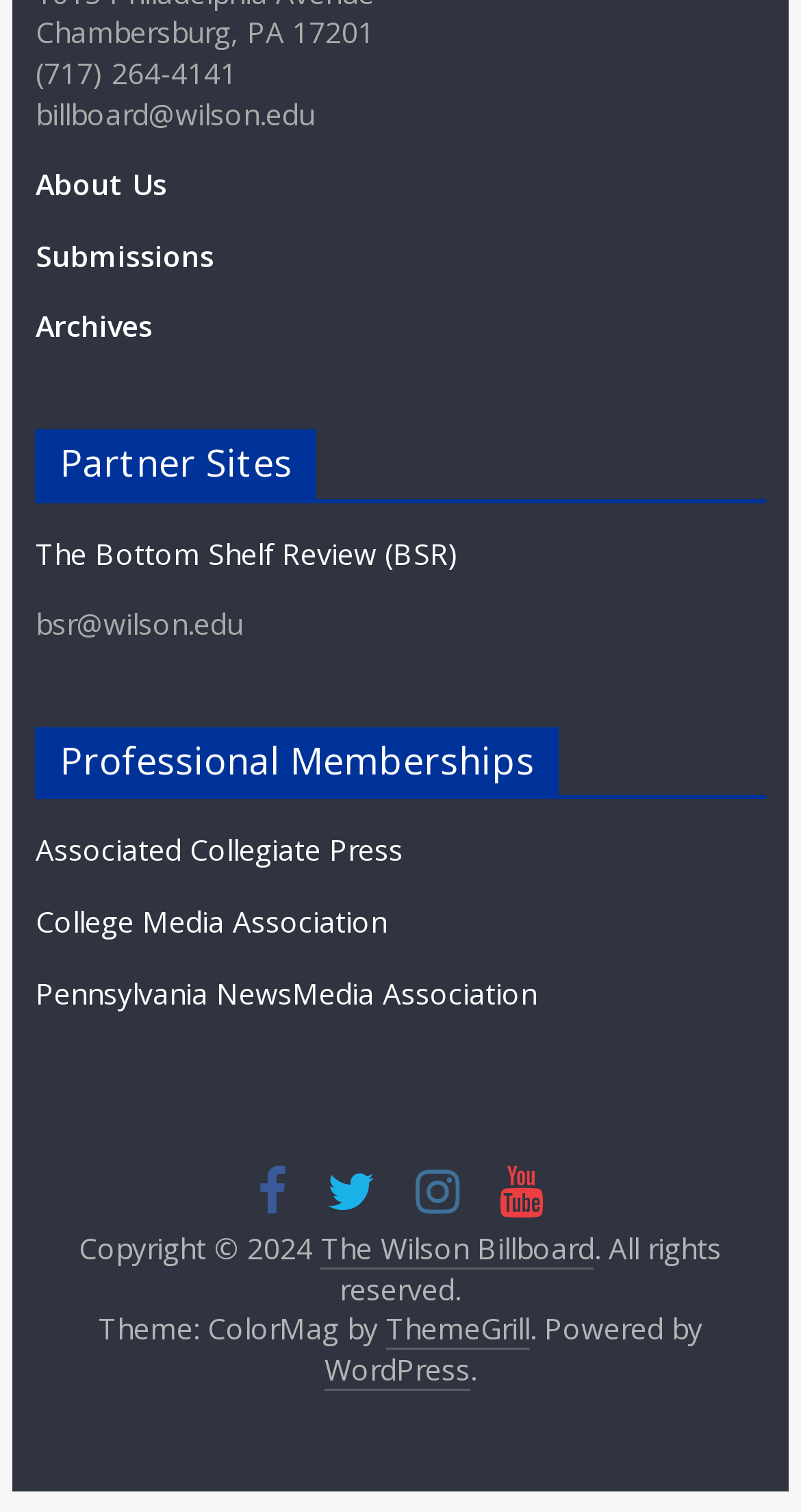For the following element description, predict the bounding box coordinates in the format (top-left x, top-left y, bottom-right x, bottom-right y). All values should be floating point numbers between 0 and 1. Description: About Us

[0.044, 0.109, 0.208, 0.135]